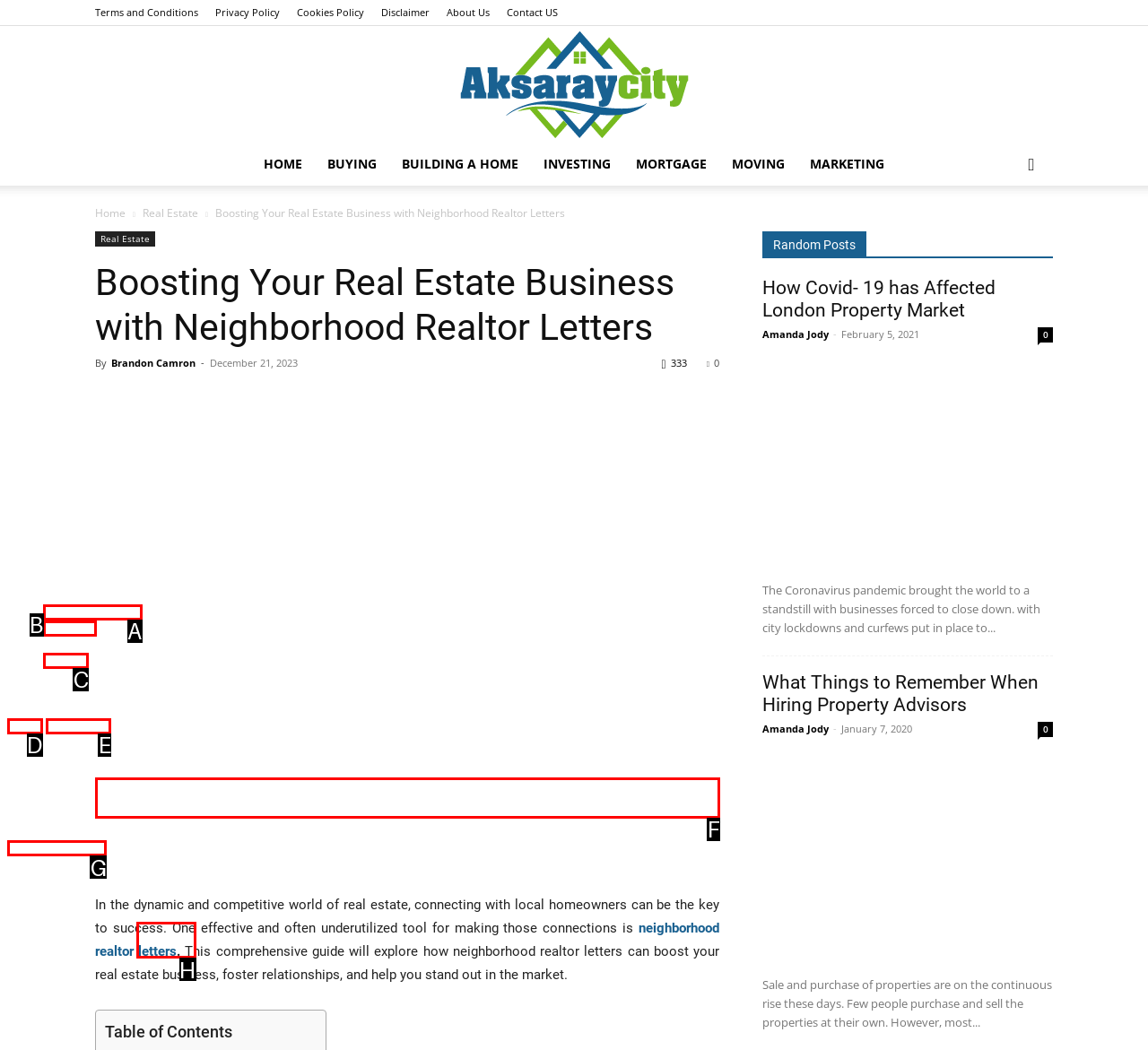Determine the appropriate lettered choice for the task: Click on the 'neighborhood realtor letters' link. Reply with the correct letter.

F